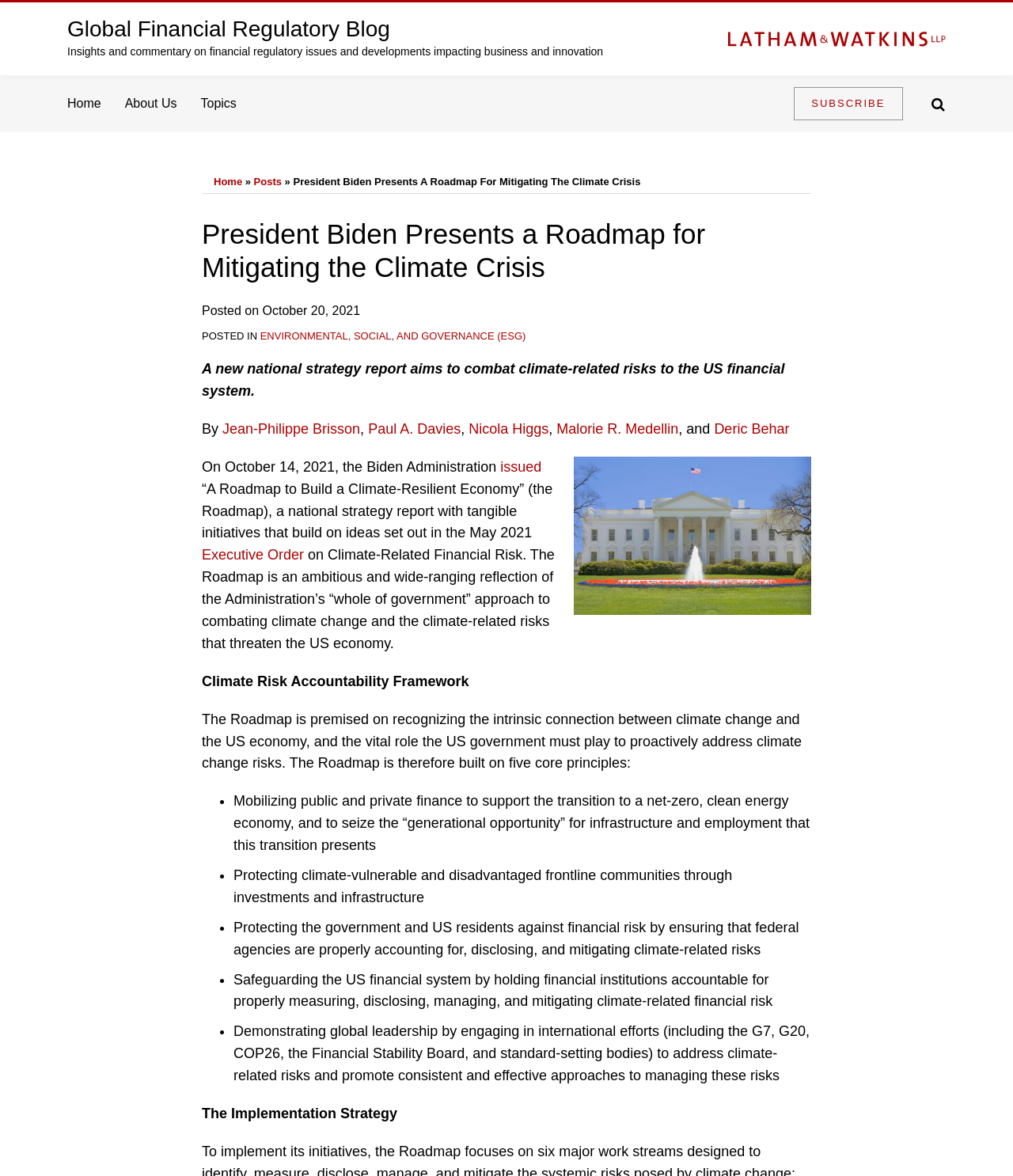Find the bounding box coordinates of the area that needs to be clicked in order to achieve the following instruction: "Click on the 'Home' link". The coordinates should be specified as four float numbers between 0 and 1, i.e., [left, top, right, bottom].

[0.066, 0.08, 0.1, 0.096]